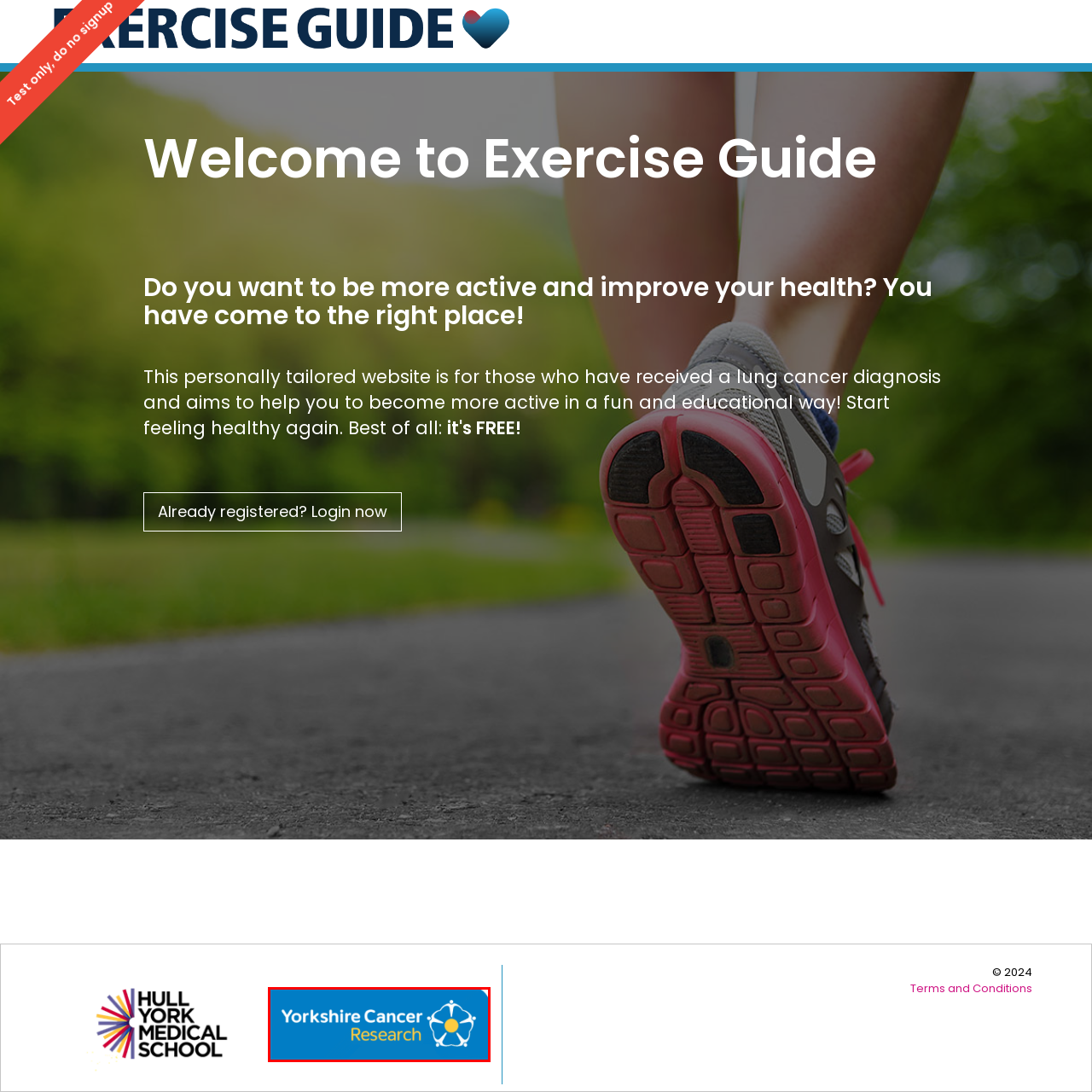Direct your attention to the image within the red bounding box and respond with a detailed answer to the following question, using the image as your reference: What is the color of the text 'Cancer Research'?

The color of the text 'Cancer Research' is yellow because the caption states that 'Cancer Research' is presented in a bright yellow font, emphasizing the organization's commitment to improving cancer treatment and research.